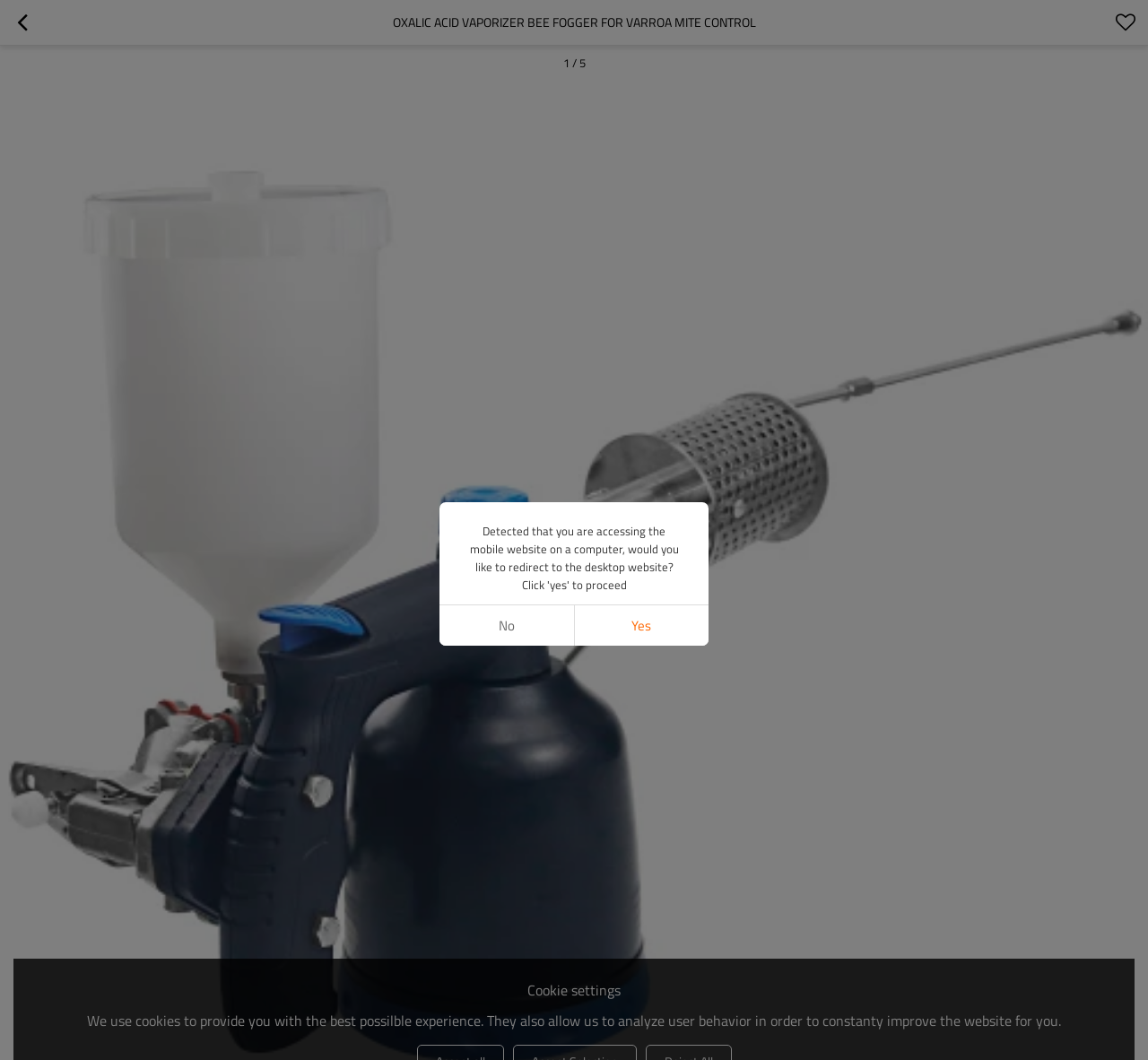Please find and provide the title of the webpage.

Oxalic Acid Vaporizer Bee Fogger for Varroa Mite Control